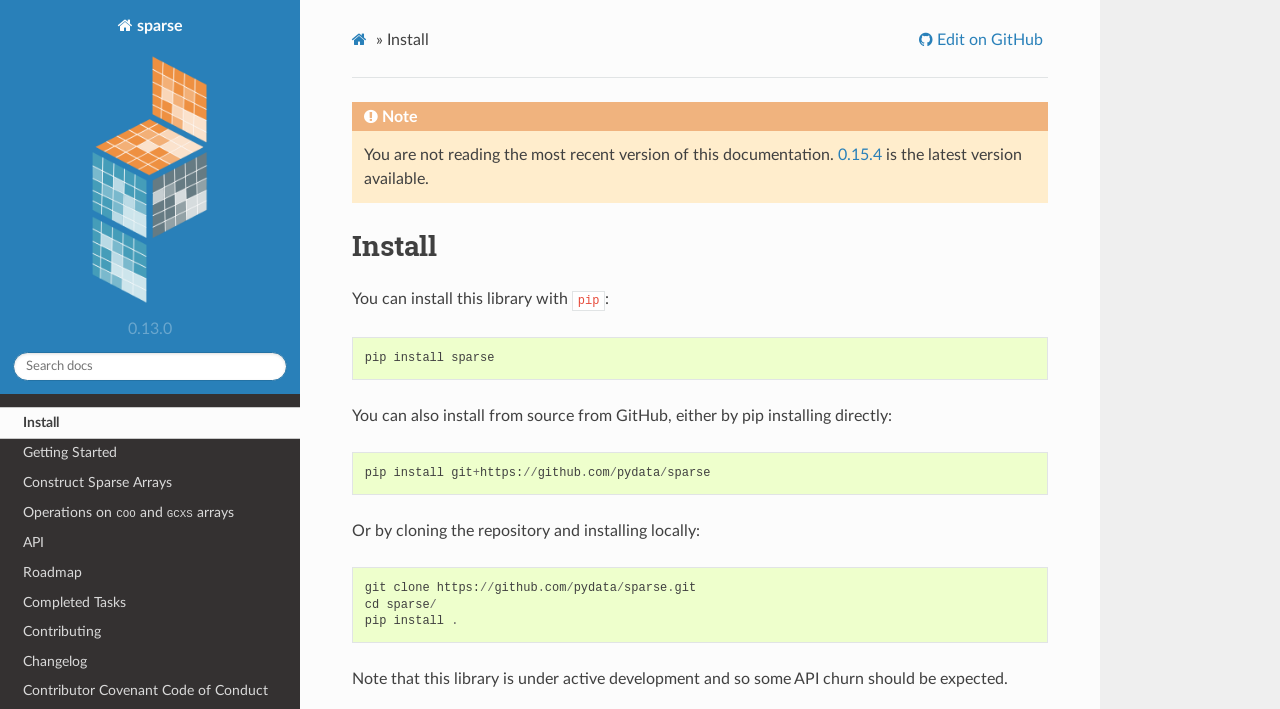Please identify the bounding box coordinates of the clickable area that will fulfill the following instruction: "Edit on GitHub". The coordinates should be in the format of four float numbers between 0 and 1, i.e., [left, top, right, bottom].

[0.718, 0.036, 0.819, 0.075]